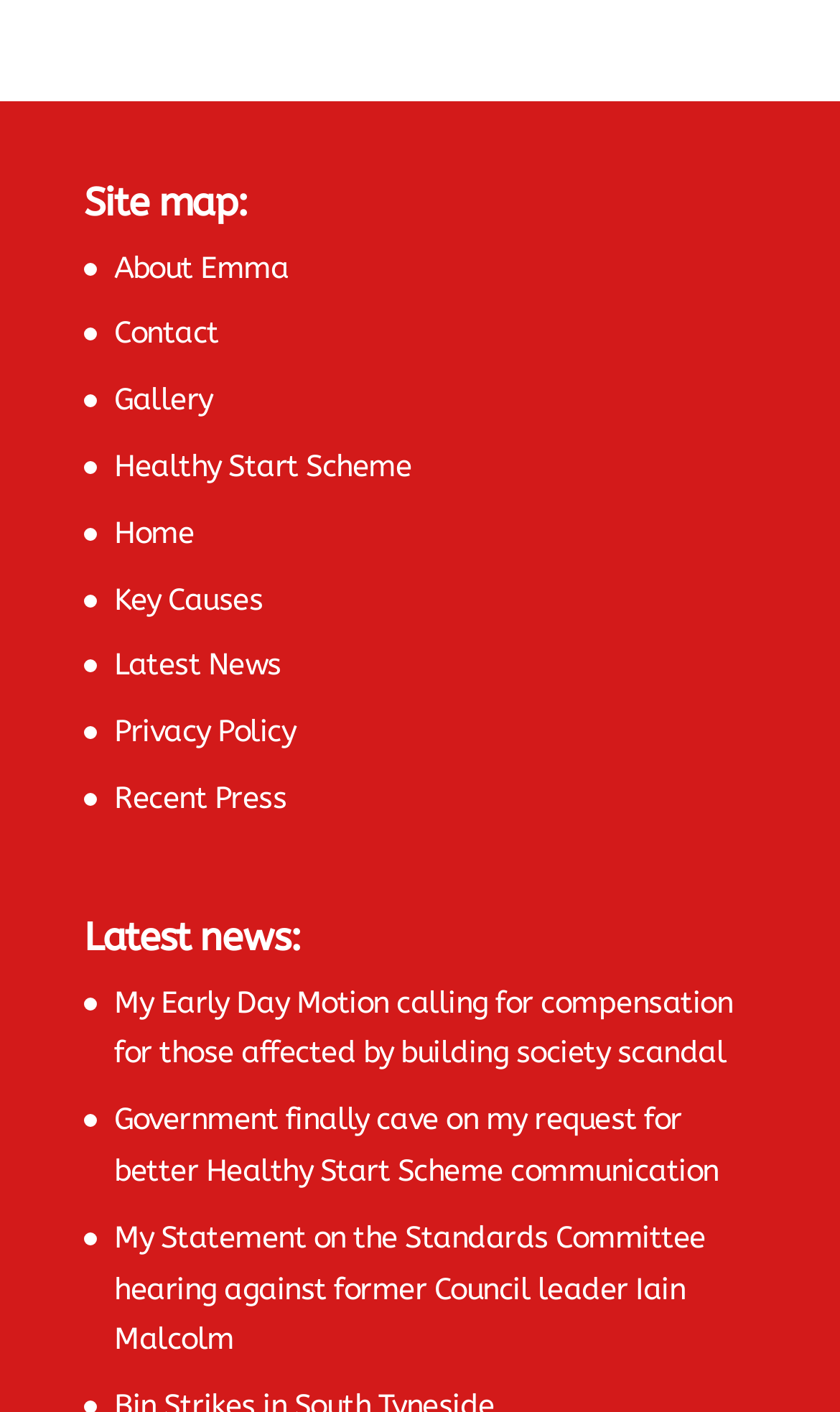Please specify the bounding box coordinates in the format (top-left x, top-left y, bottom-right x, bottom-right y), with values ranging from 0 to 1. Identify the bounding box for the UI component described as follows: Contact

[0.136, 0.223, 0.26, 0.249]